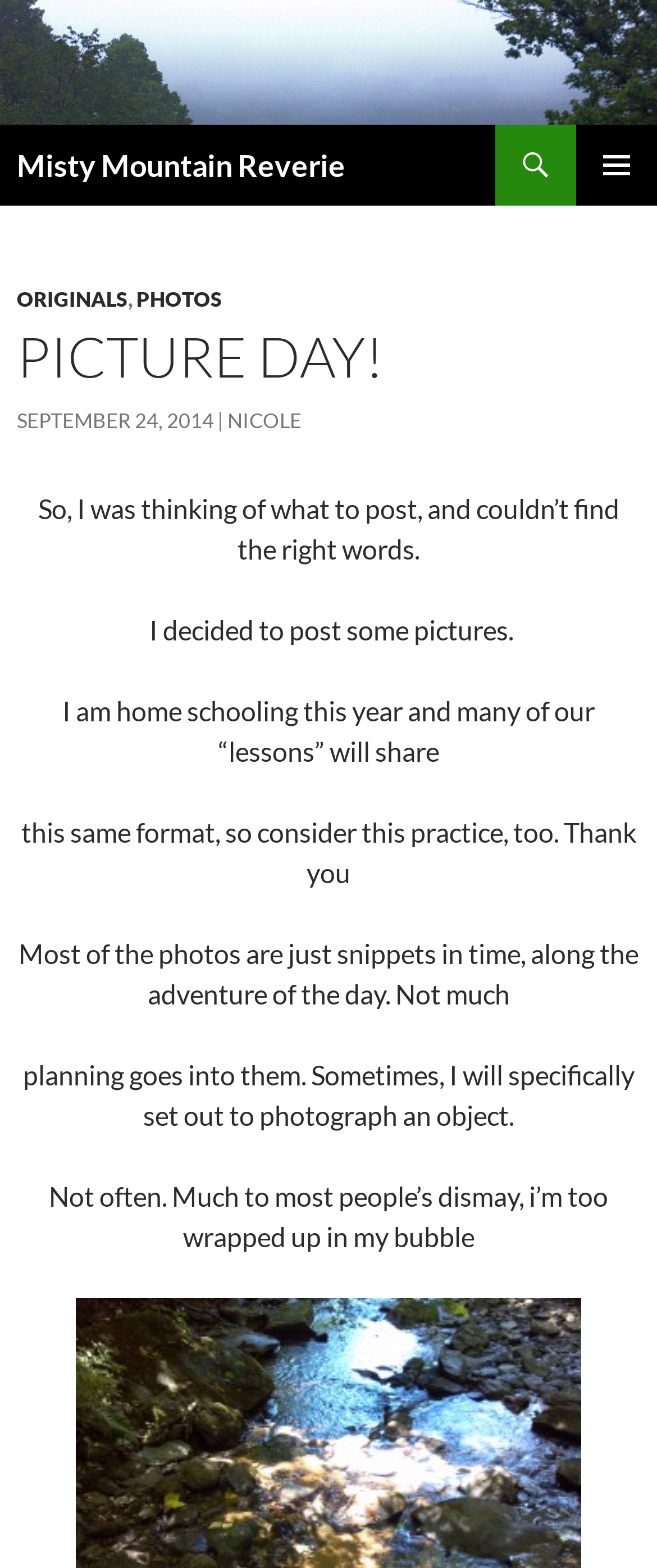Give an extensive and precise description of the webpage.

The webpage is titled "Picture Day! | Misty Mountain Reverie" and features a prominent image of "Misty Mountain Reverie" at the top, spanning the entire width of the page. Below the image, there is a heading with the same title, "Misty Mountain Reverie". 

On the top-right corner, there is a search link and a button labeled "PRIMARY MENU". On the top-left corner, there is a link to "SKIP TO CONTENT". 

Below the top section, there is a header with links to "ORIGINALS", "PHOTOS", and a heading "PICTURE DAY!". The date "SEPTEMBER 24, 2014" is listed below, along with a link to the author "NICOLE". 

The main content of the page consists of a series of paragraphs, starting with a text that says "So, I was thinking of what to post, and couldn’t find the right words. I decided to post some pictures." The text continues to explain that the author is homeschooling and will be sharing lessons in a similar format. The paragraphs are followed by a link to "The Creek" at the bottom of the page.